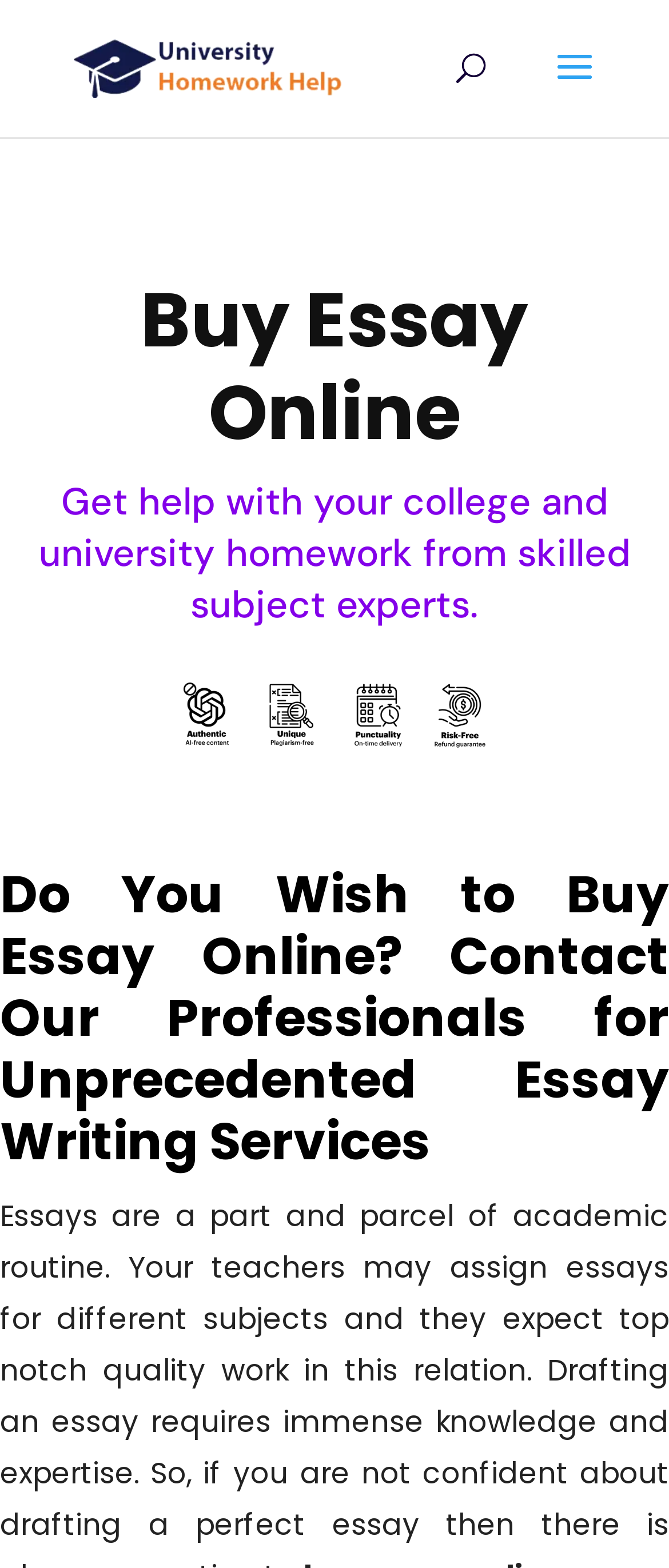What is the topic of the essay writing service?
Answer the question with as much detail as possible.

The StaticText element at [0.058, 0.304, 0.942, 0.401] mentions 'Get help with your college and university homework from skilled subject experts.', indicating that the essay writing service focuses on college and university homework.